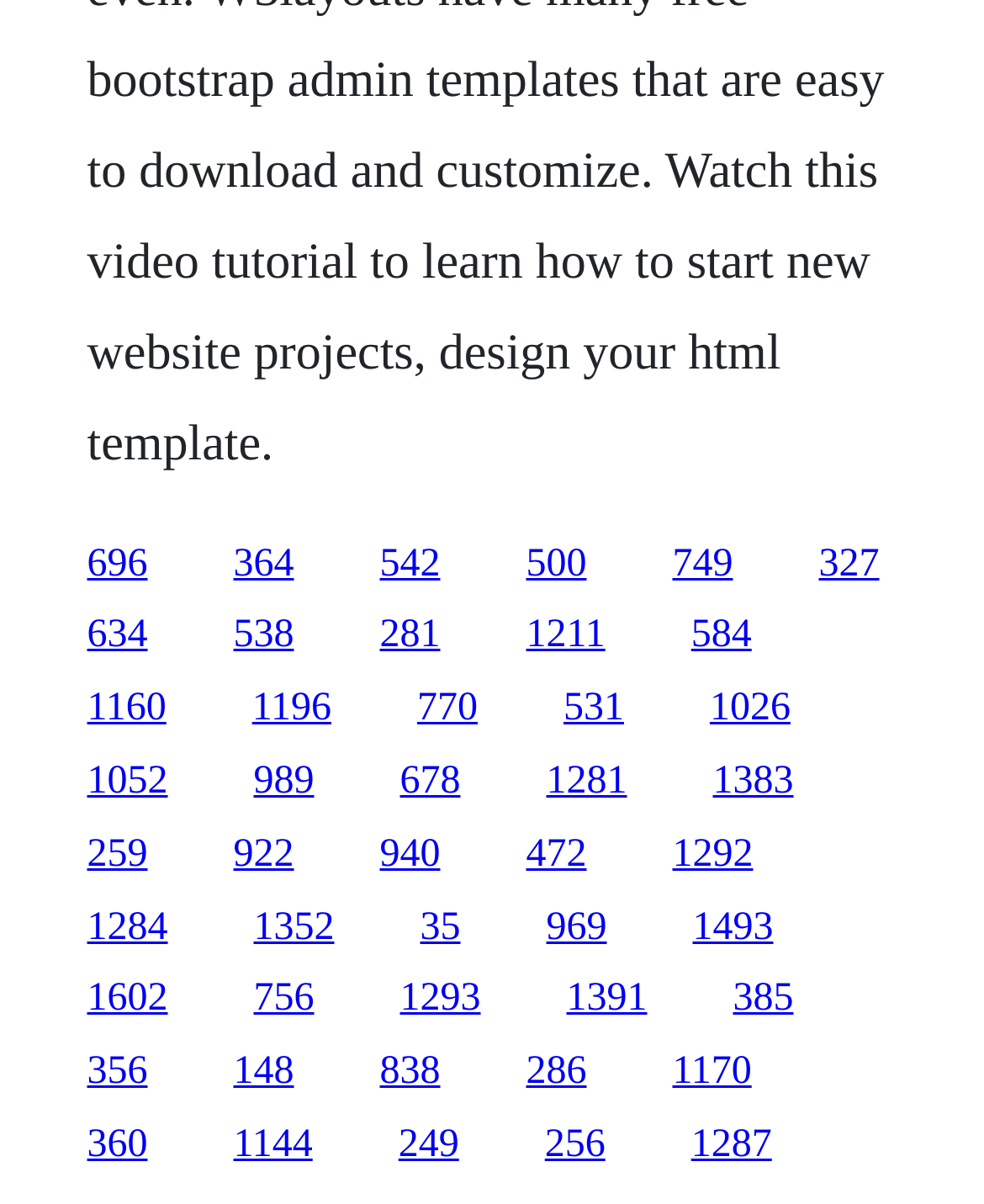Please find the bounding box coordinates of the section that needs to be clicked to achieve this instruction: "click the third link".

[0.386, 0.45, 0.447, 0.486]